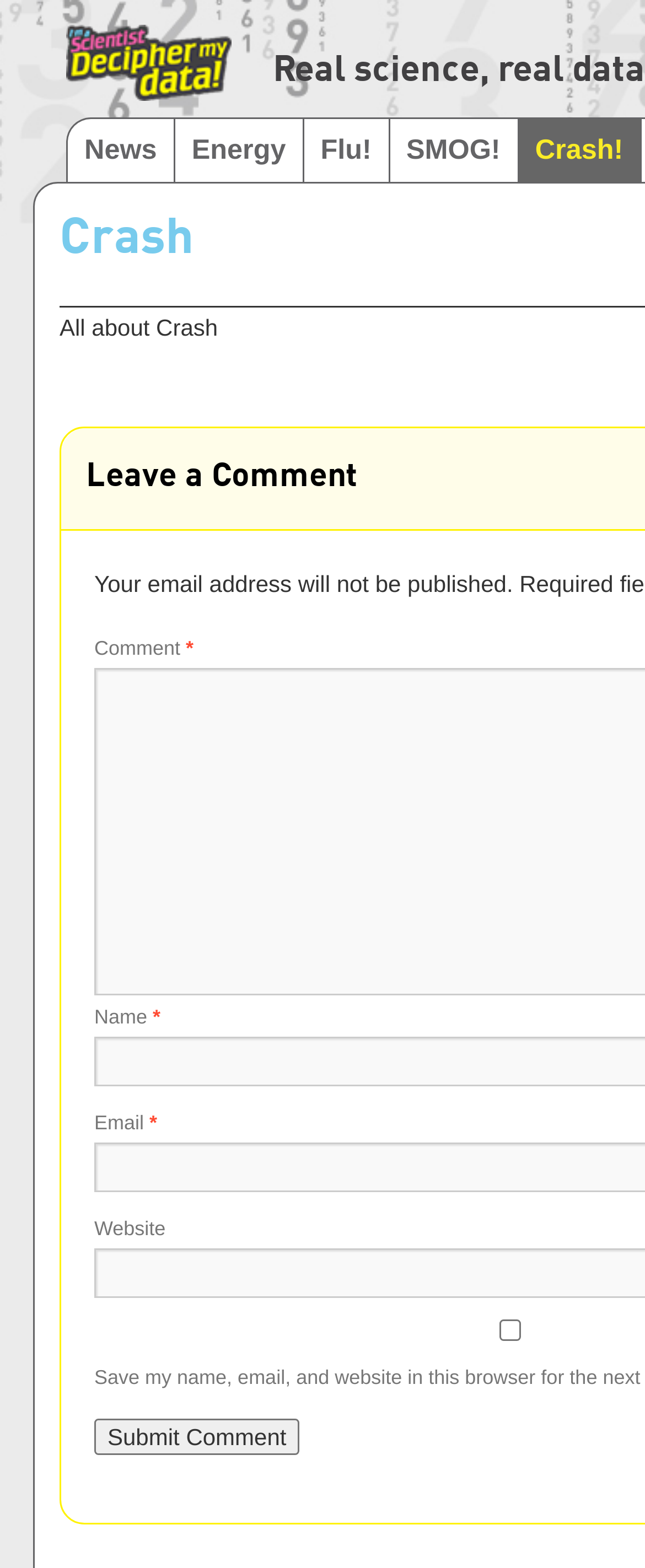Bounding box coordinates are to be given in the format (top-left x, top-left y, bottom-right x, bottom-right y). All values must be floating point numbers between 0 and 1. Provide the bounding box coordinate for the UI element described as: Skip to content

[0.051, 0.075, 0.103, 0.195]